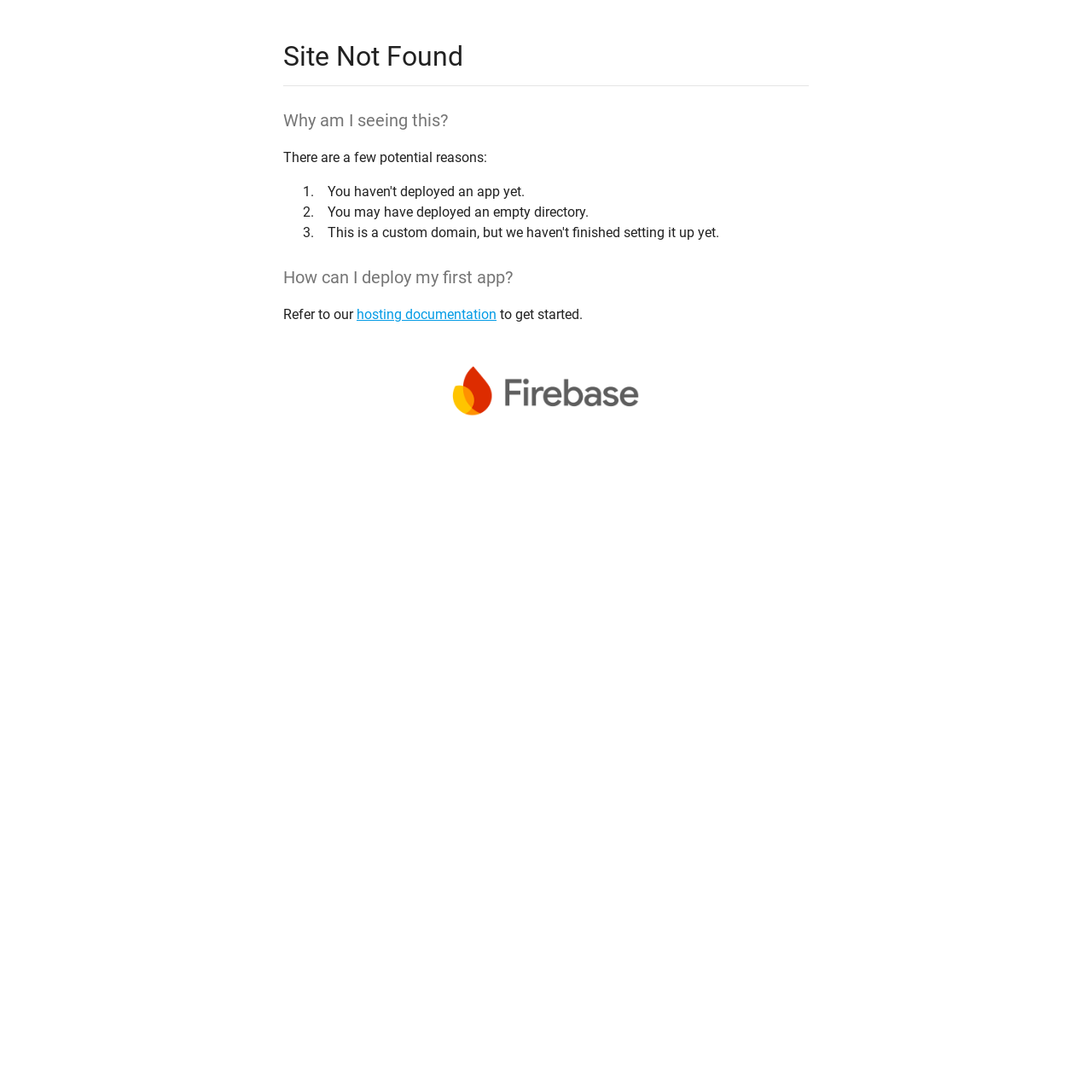Give a concise answer of one word or phrase to the question: 
What is the shape of the image on the page?

Not specified